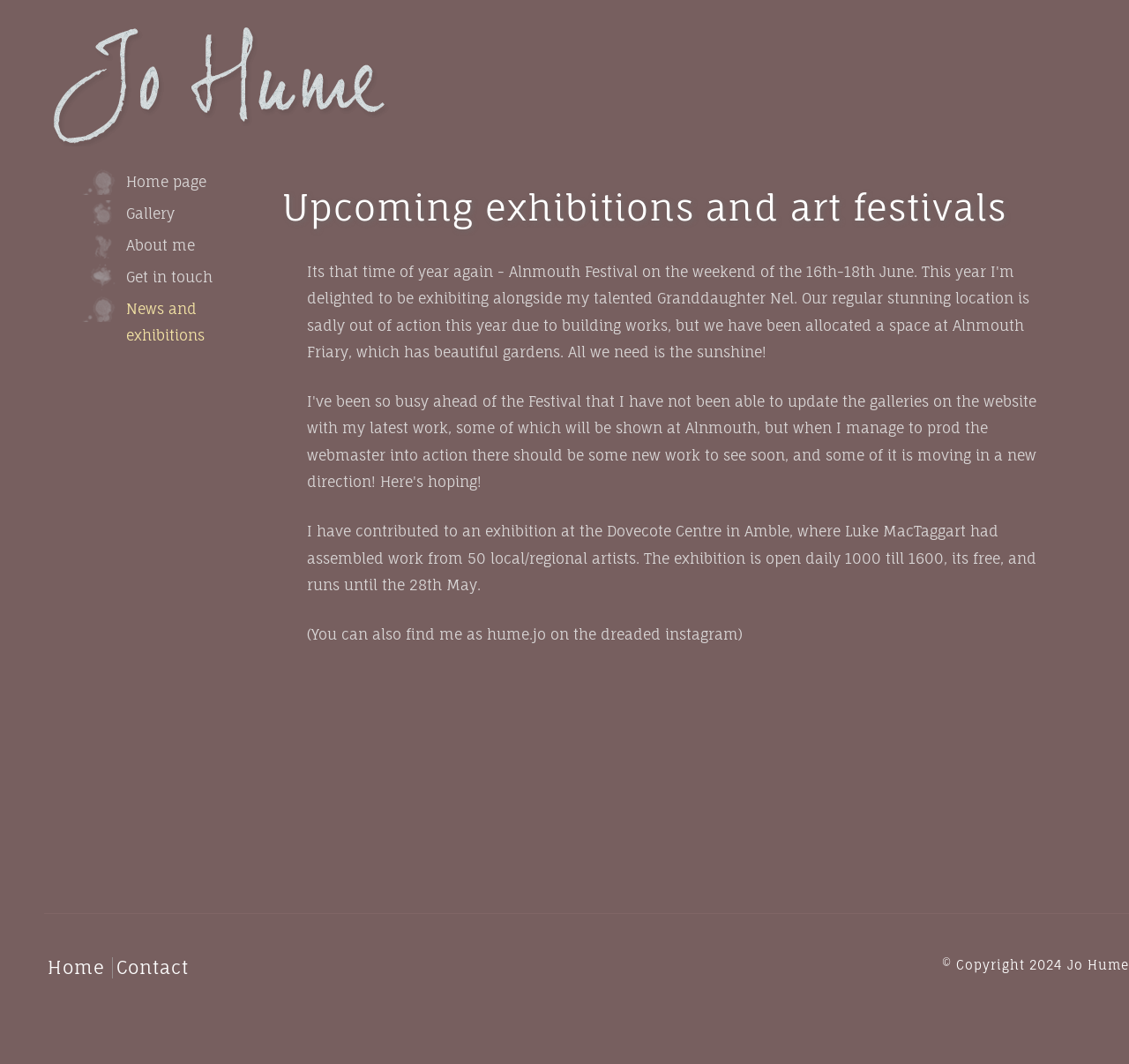Locate the bounding box of the UI element with the following description: "News and exhibitions".

[0.071, 0.278, 0.223, 0.328]